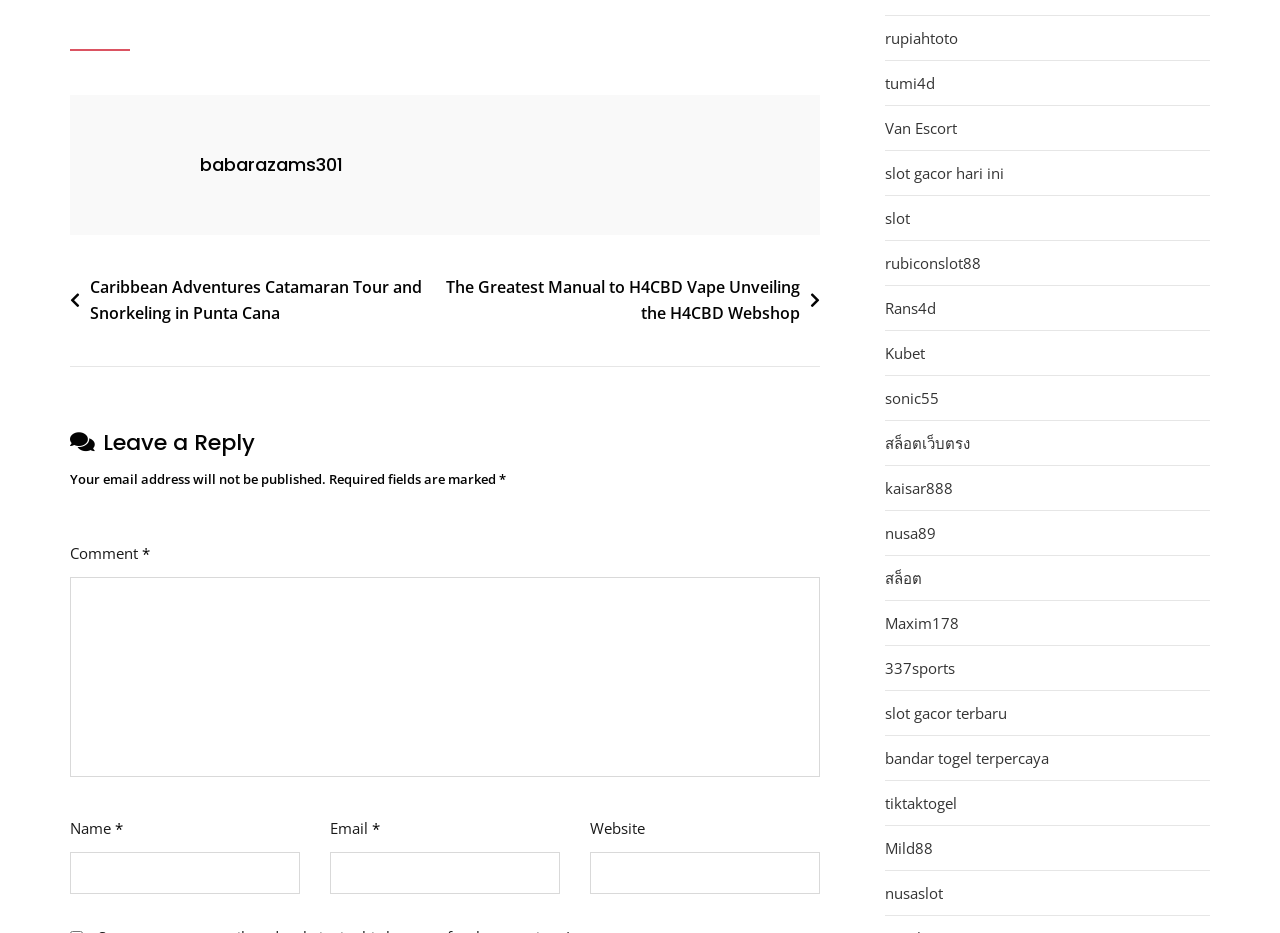Please respond to the question using a single word or phrase:
What is the label of the first textbox in the comment section?

Comment